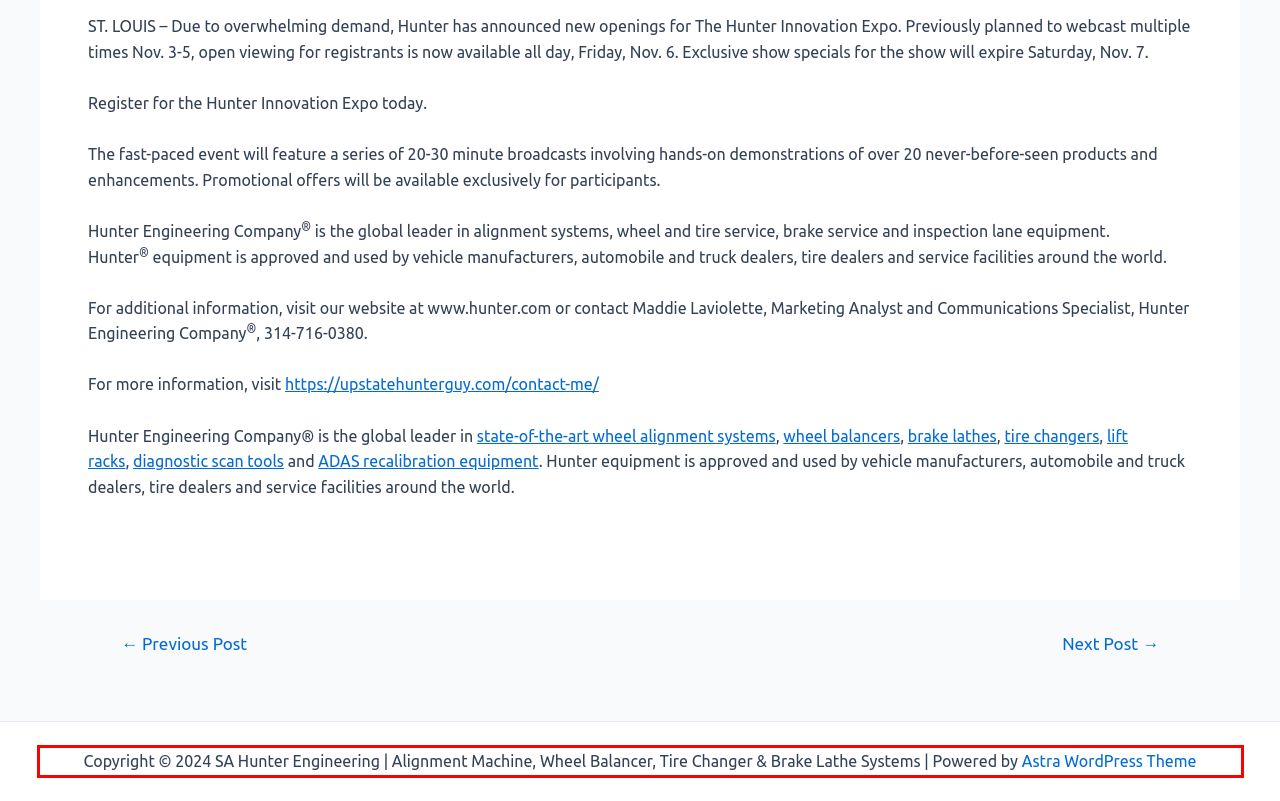You are presented with a webpage screenshot featuring a red bounding box. Perform OCR on the text inside the red bounding box and extract the content.

Copyright © 2024 SA Hunter Engineering | Alignment Machine, Wheel Balancer, Tire Changer & Brake Lathe Systems | Powered by Astra WordPress Theme